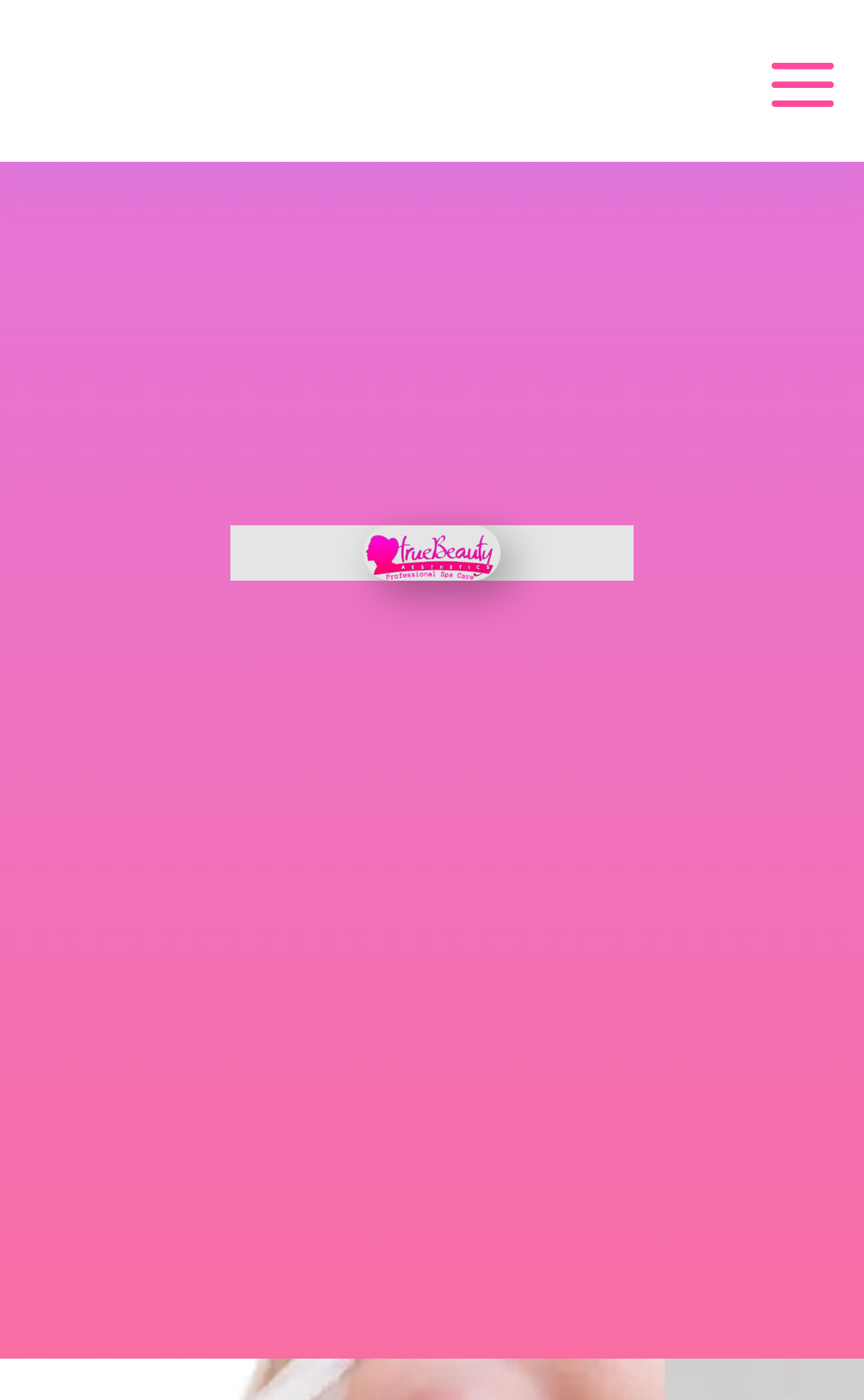What is the main service offered by the facility?
Answer the question with a single word or phrase, referring to the image.

Injectables